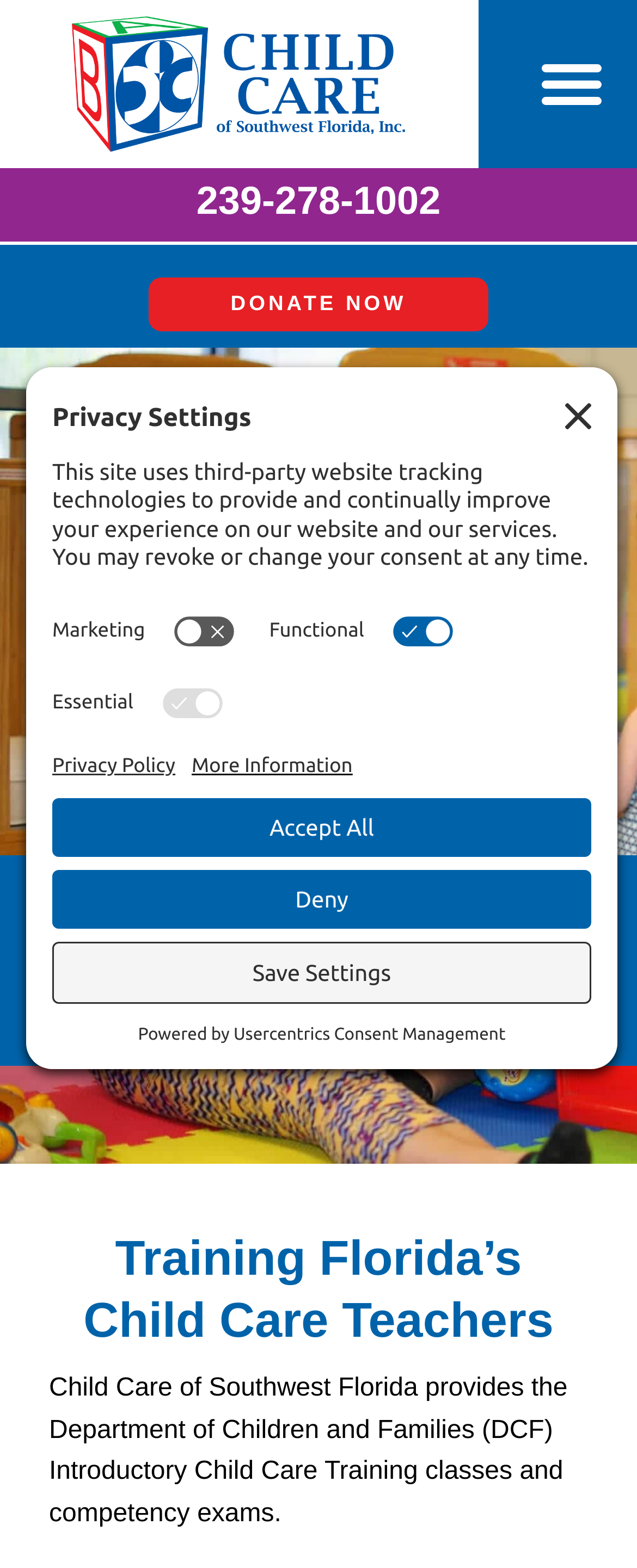For the following element description, predict the bounding box coordinates in the format (top-left x, top-left y, bottom-right x, bottom-right y). All values should be floating point numbers between 0 and 1. Description: Usercentrics Consent Management

[0.367, 0.653, 0.794, 0.665]